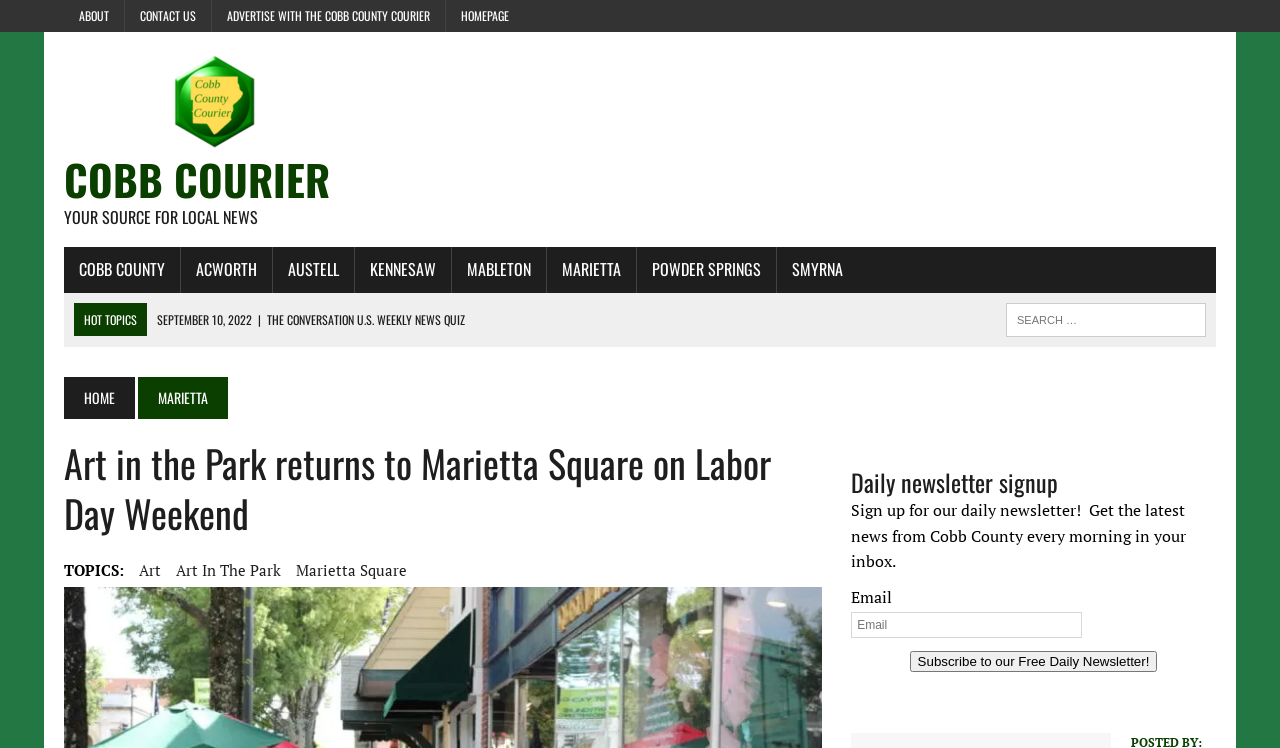Identify the bounding box coordinates of the section to be clicked to complete the task described by the following instruction: "Subscribe to the daily newsletter". The coordinates should be four float numbers between 0 and 1, formatted as [left, top, right, bottom].

[0.711, 0.87, 0.904, 0.898]